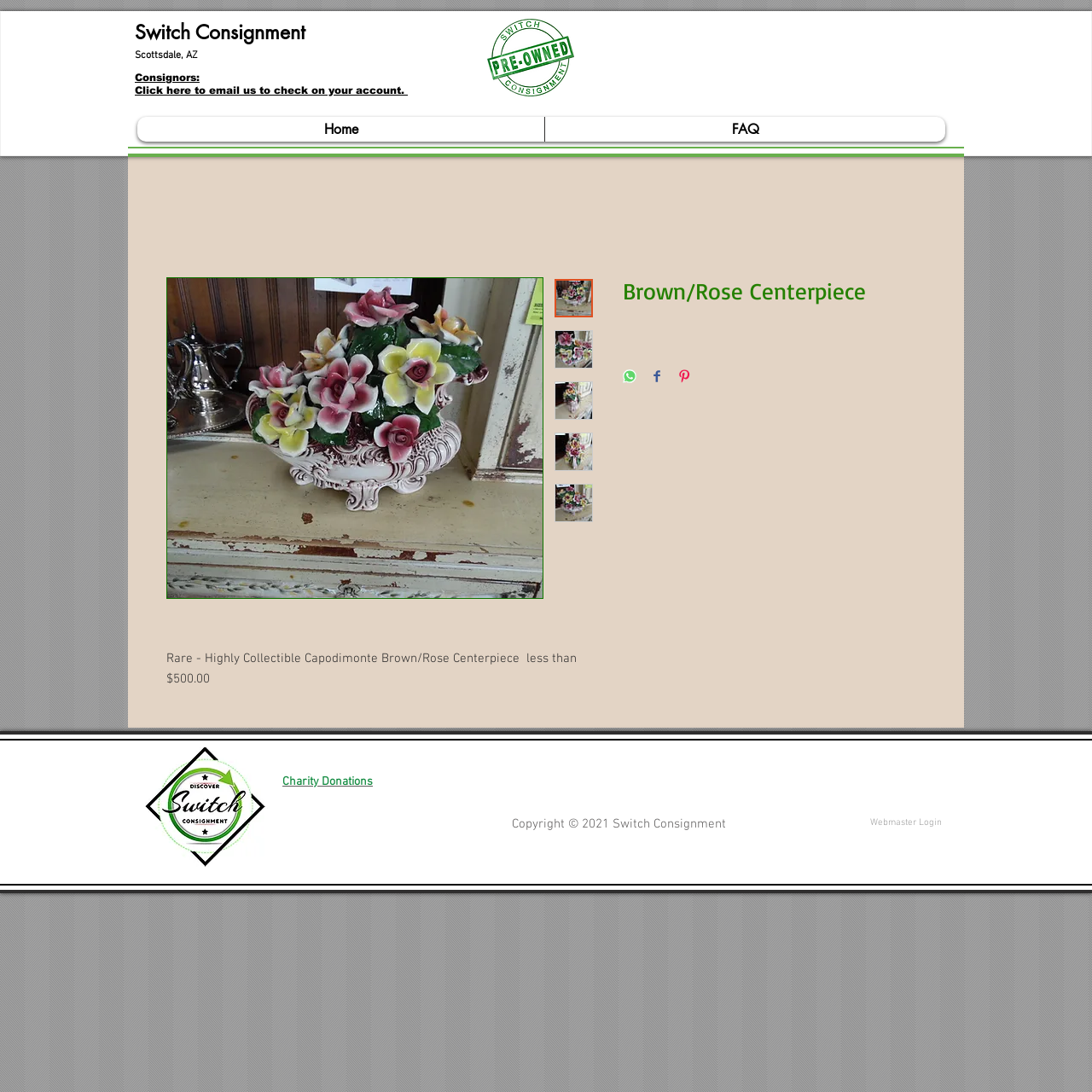Refer to the image and provide an in-depth answer to the question:
What is the name of the centerpiece?

The name of the centerpiece can be found in the heading element with the text 'Brown/Rose Centerpiece' and also in the image alt text 'Thumbnail: Brown/Rose Centerpiece'.